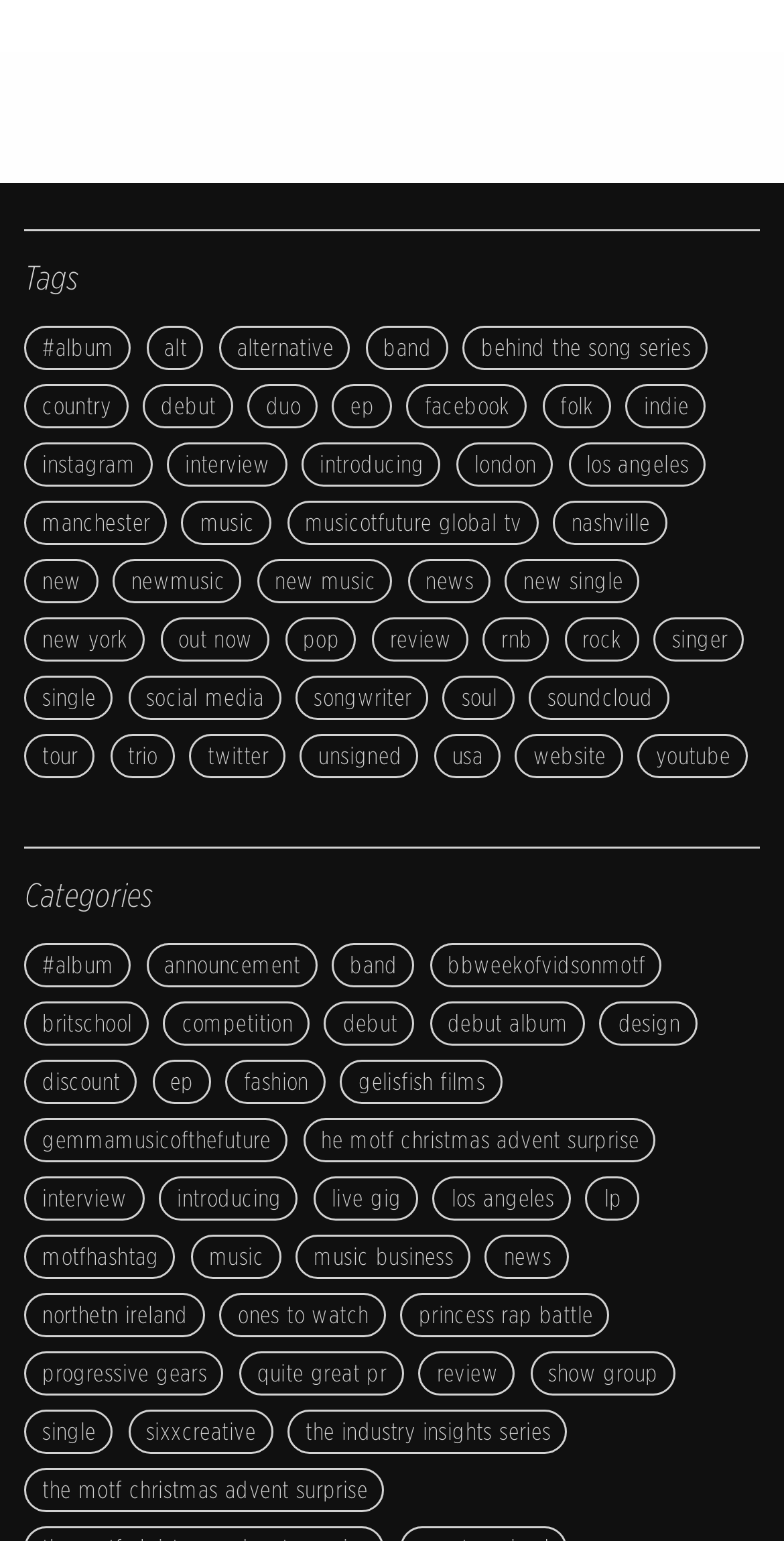How many categories are there?
Using the visual information, respond with a single word or phrase.

2